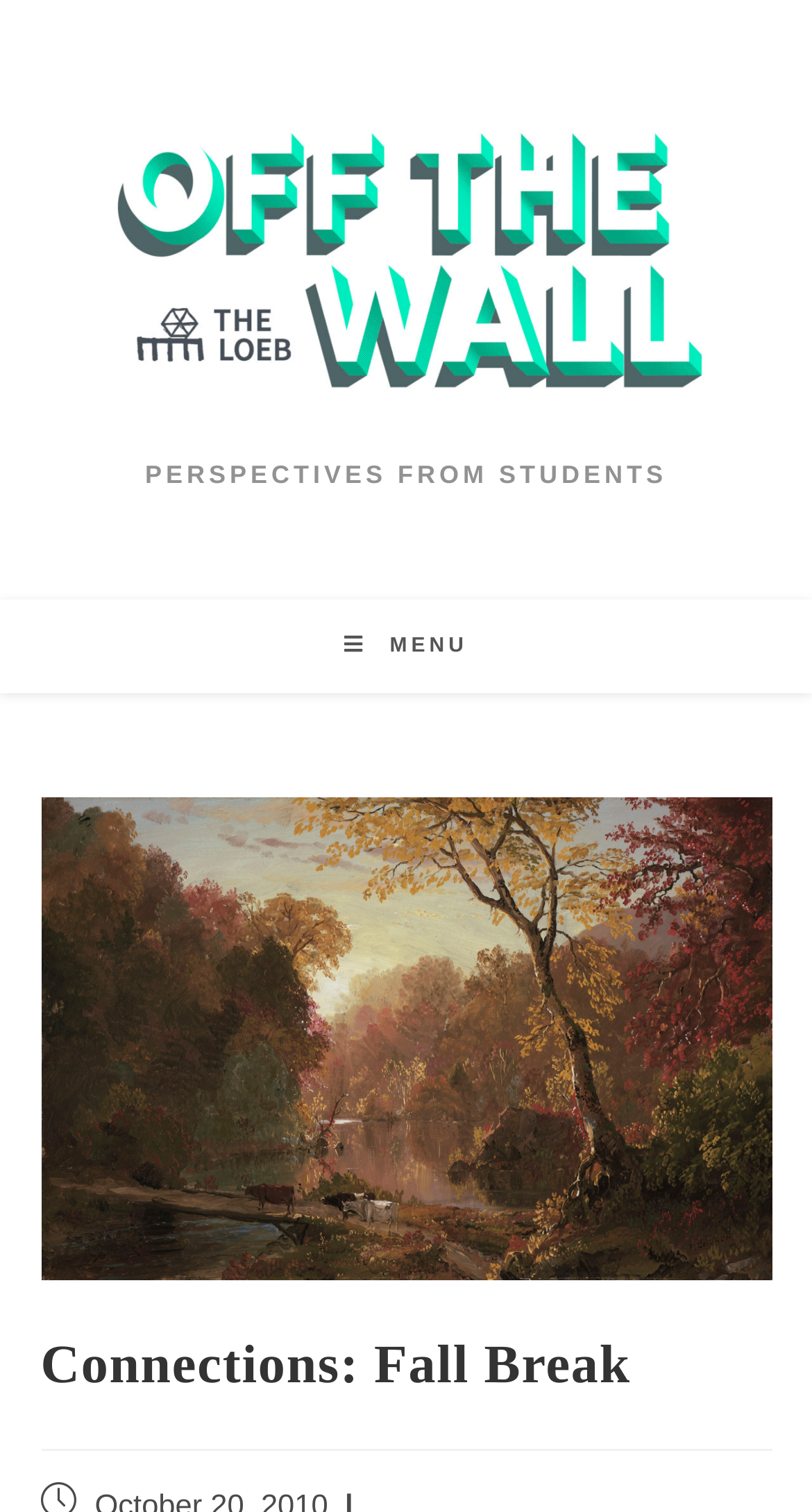Determine the main heading of the webpage and generate its text.

Connections: Fall Break